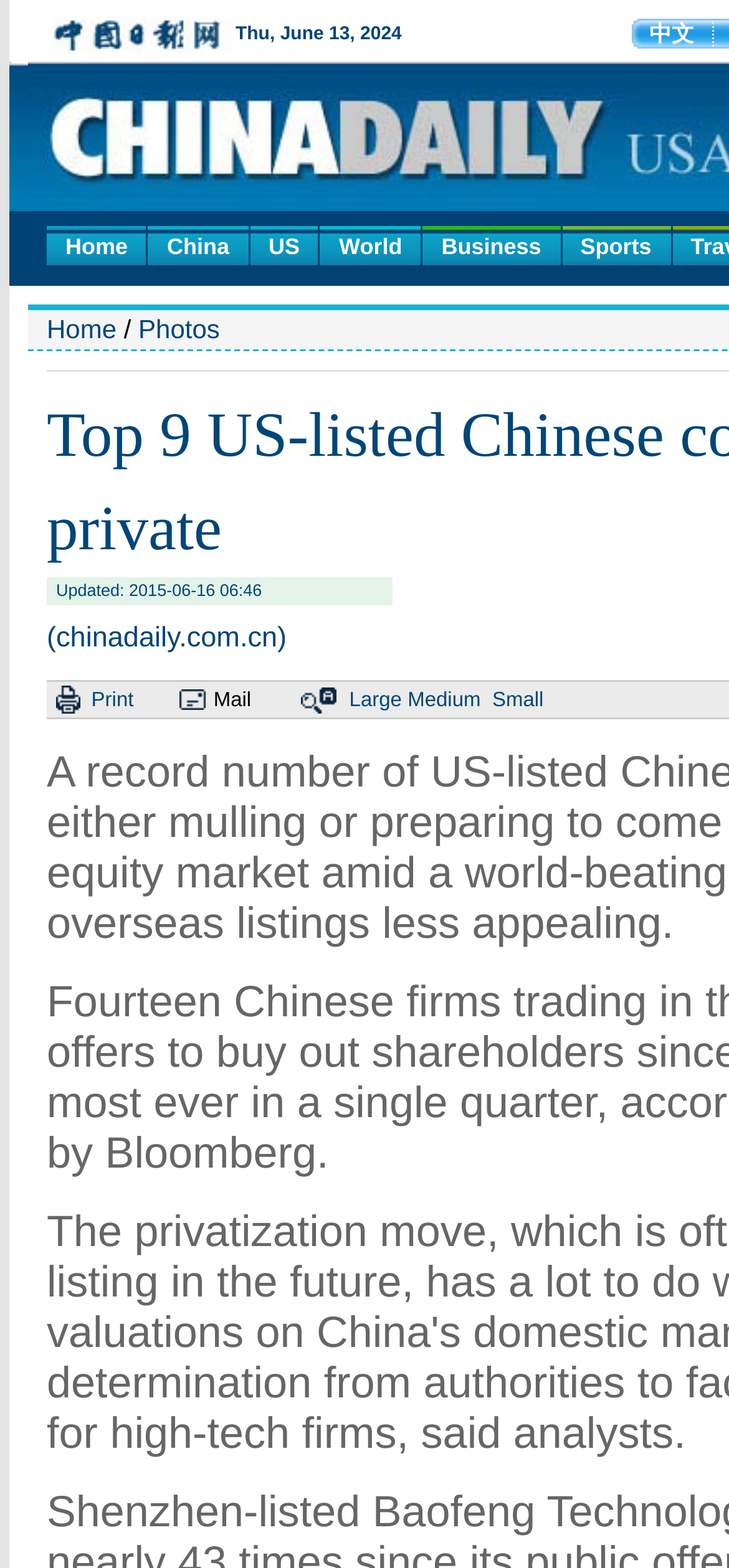Please determine the bounding box coordinates of the clickable area required to carry out the following instruction: "change font size to large". The coordinates must be four float numbers between 0 and 1, represented as [left, top, right, bottom].

[0.479, 0.439, 0.551, 0.453]